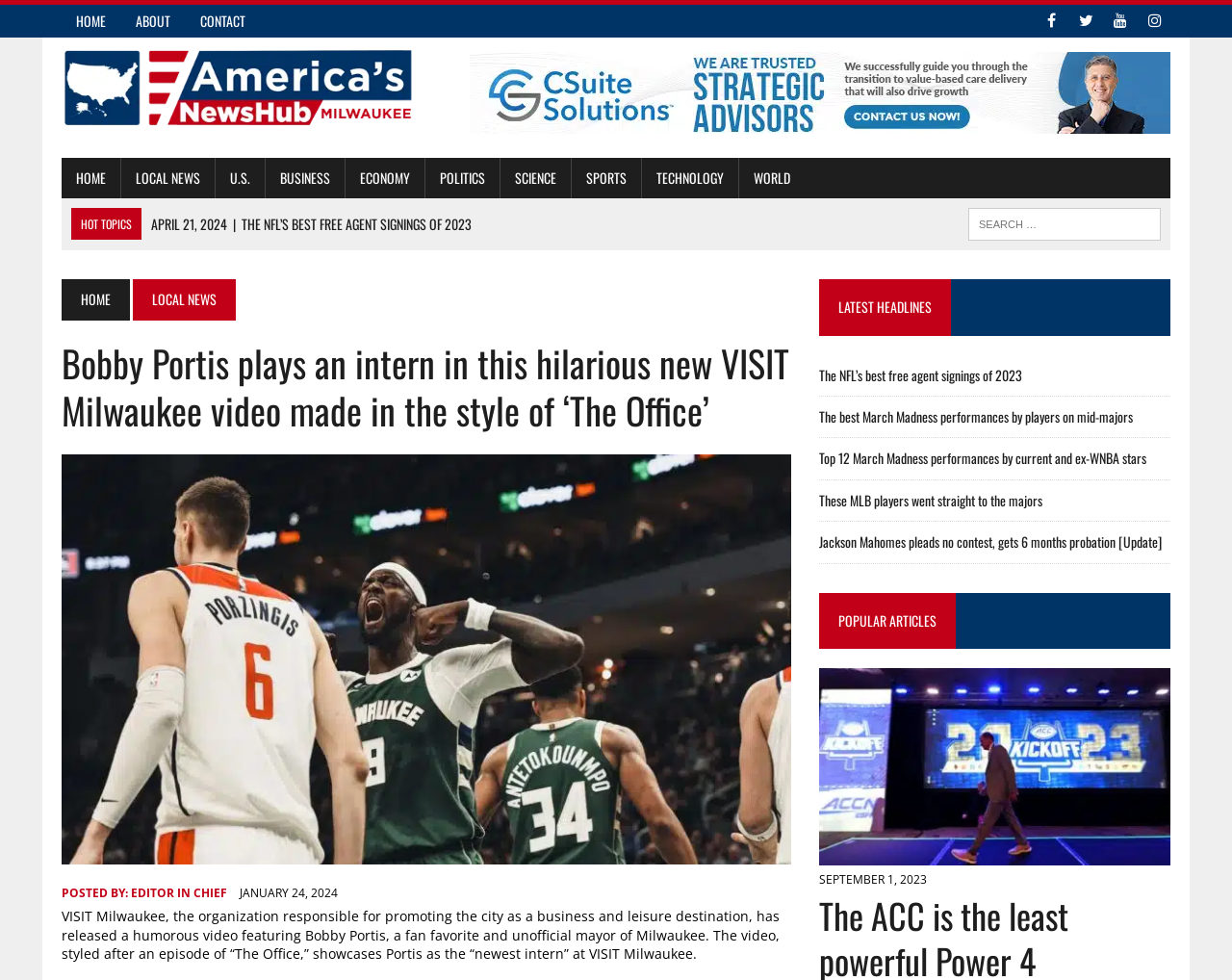Based on the element description "Contact", predict the bounding box coordinates of the UI element.

[0.151, 0.005, 0.211, 0.038]